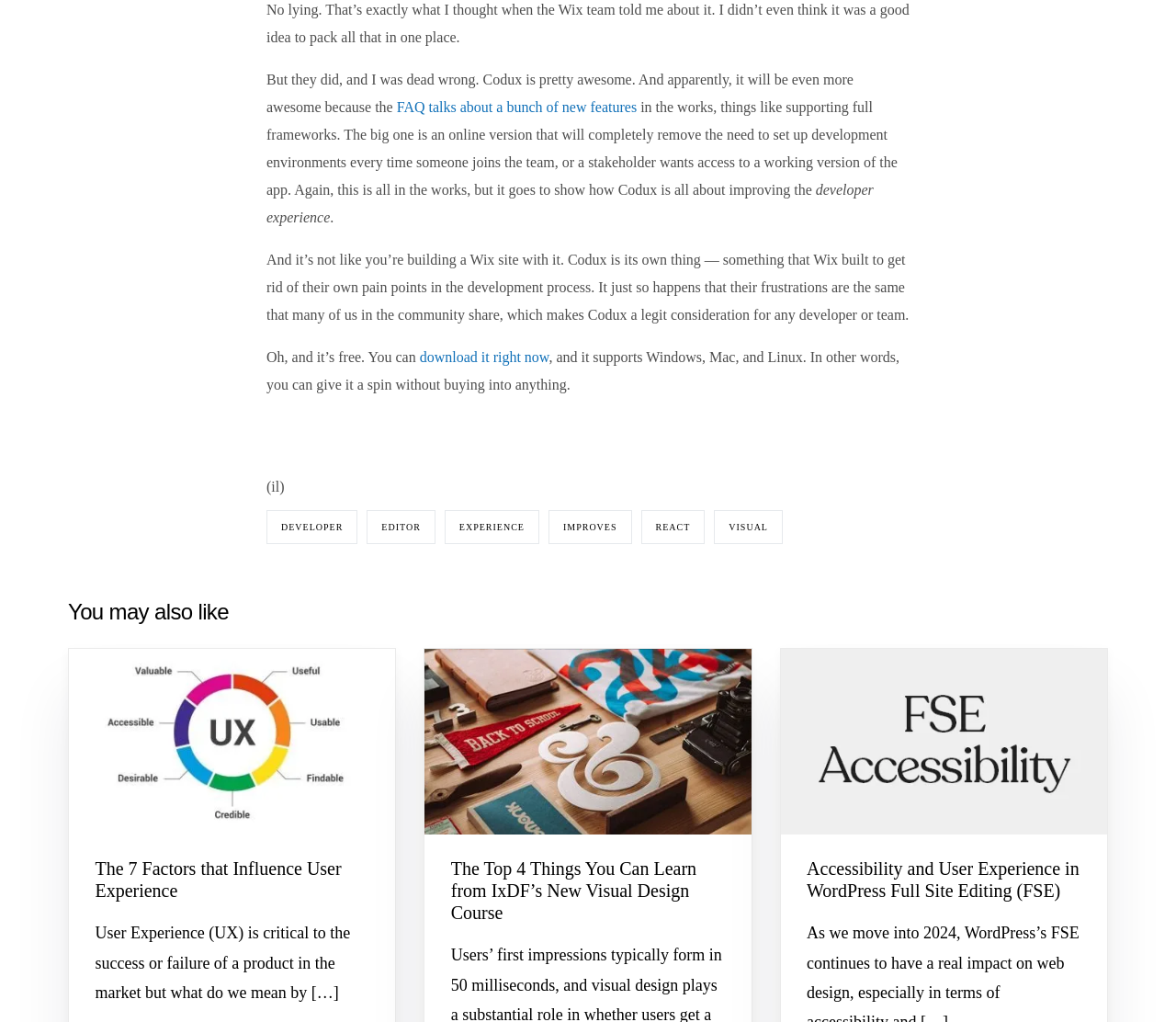Please identify the bounding box coordinates of the region to click in order to complete the given instruction: "Search for something". The coordinates should be four float numbers between 0 and 1, i.e., [left, top, right, bottom].

None